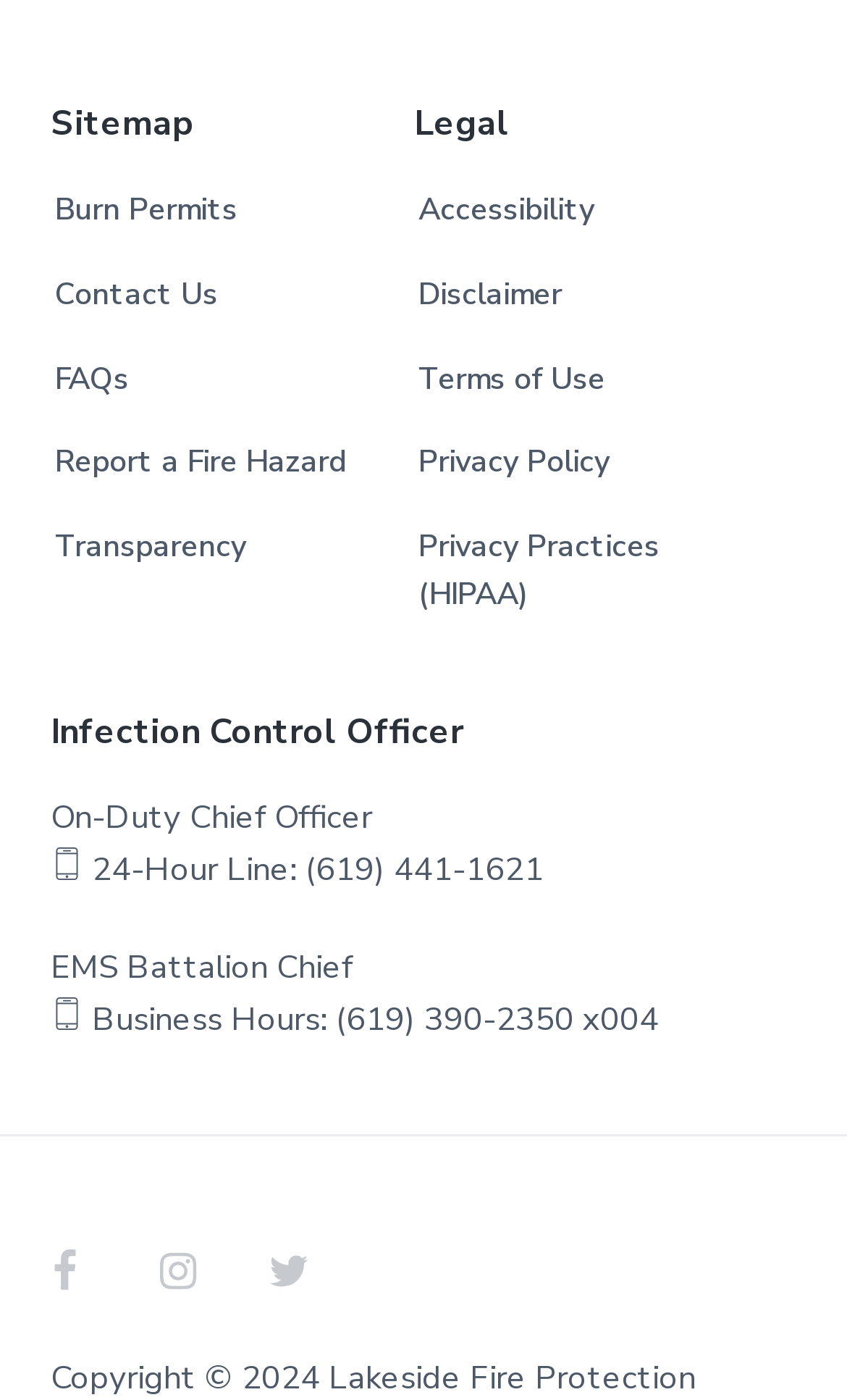Indicate the bounding box coordinates of the element that needs to be clicked to satisfy the following instruction: "View FAQs". The coordinates should be four float numbers between 0 and 1, i.e., [left, top, right, bottom].

[0.065, 0.254, 0.152, 0.289]